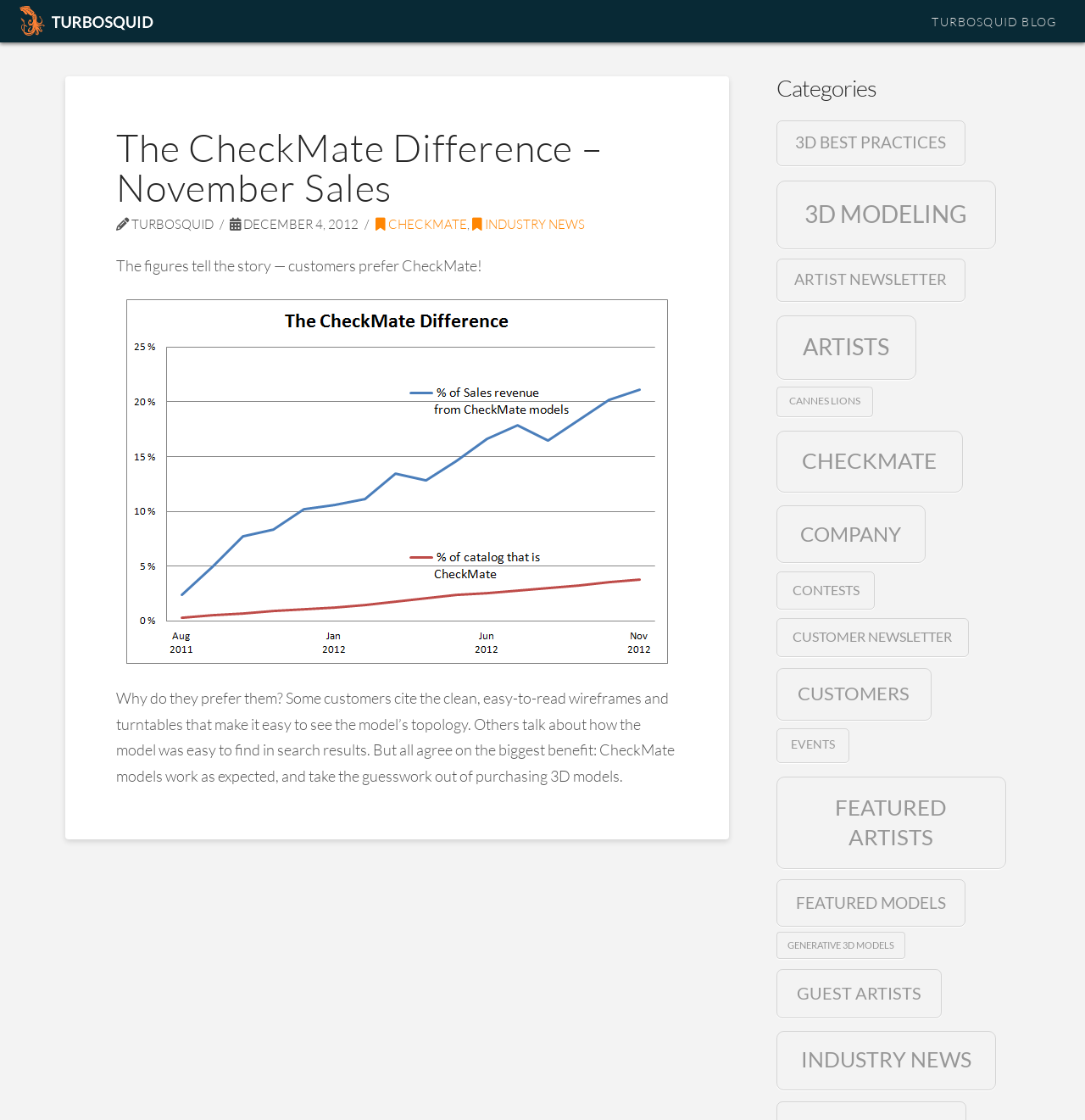Show me the bounding box coordinates of the clickable region to achieve the task as per the instruction: "Explore the 3D Best Practices section".

[0.715, 0.107, 0.89, 0.148]